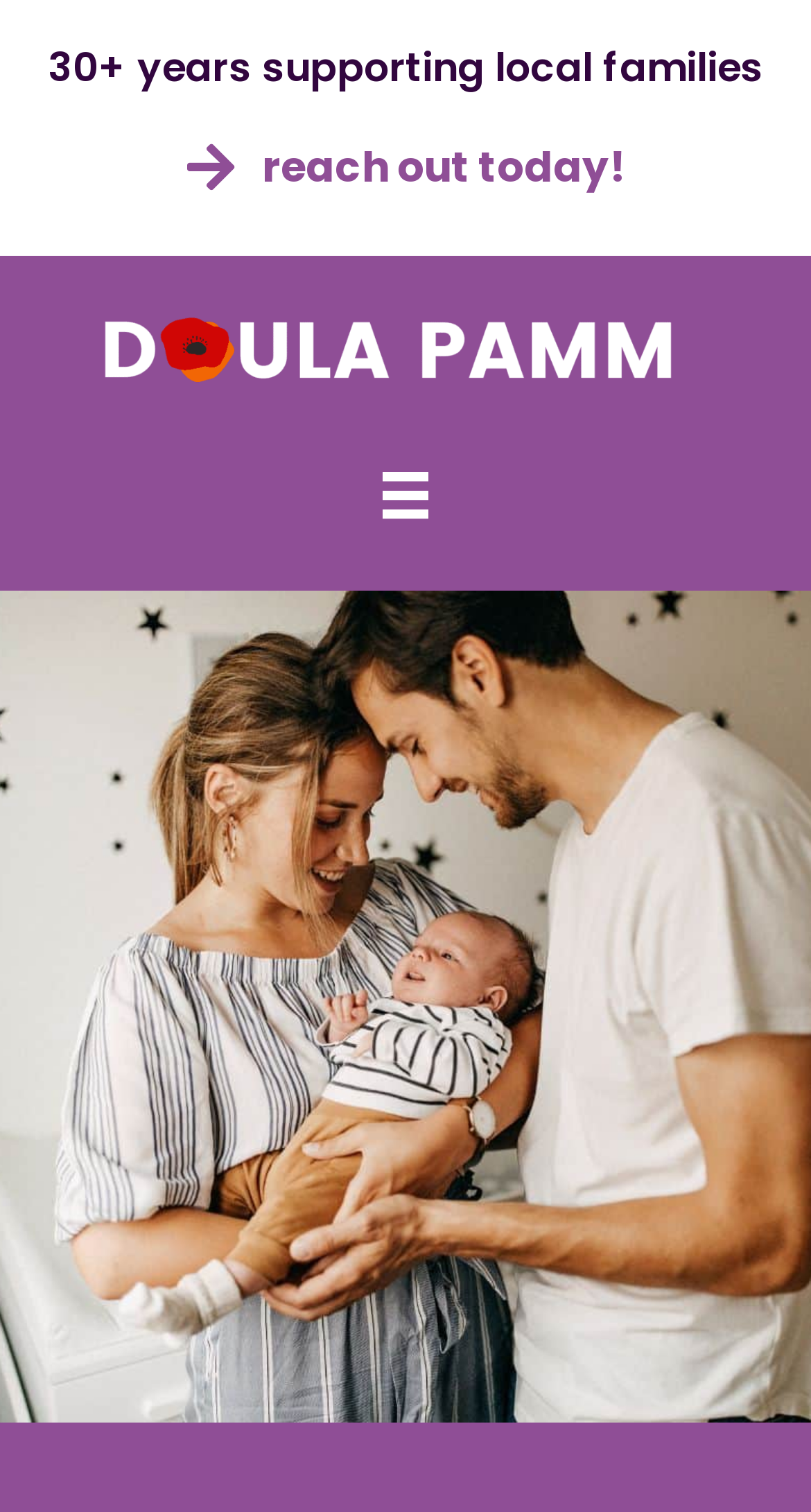Please determine the primary heading and provide its text.

VENTURA, SANTA BARBARA, AND LOS ANGELES POSTPARTUM SUPPORT